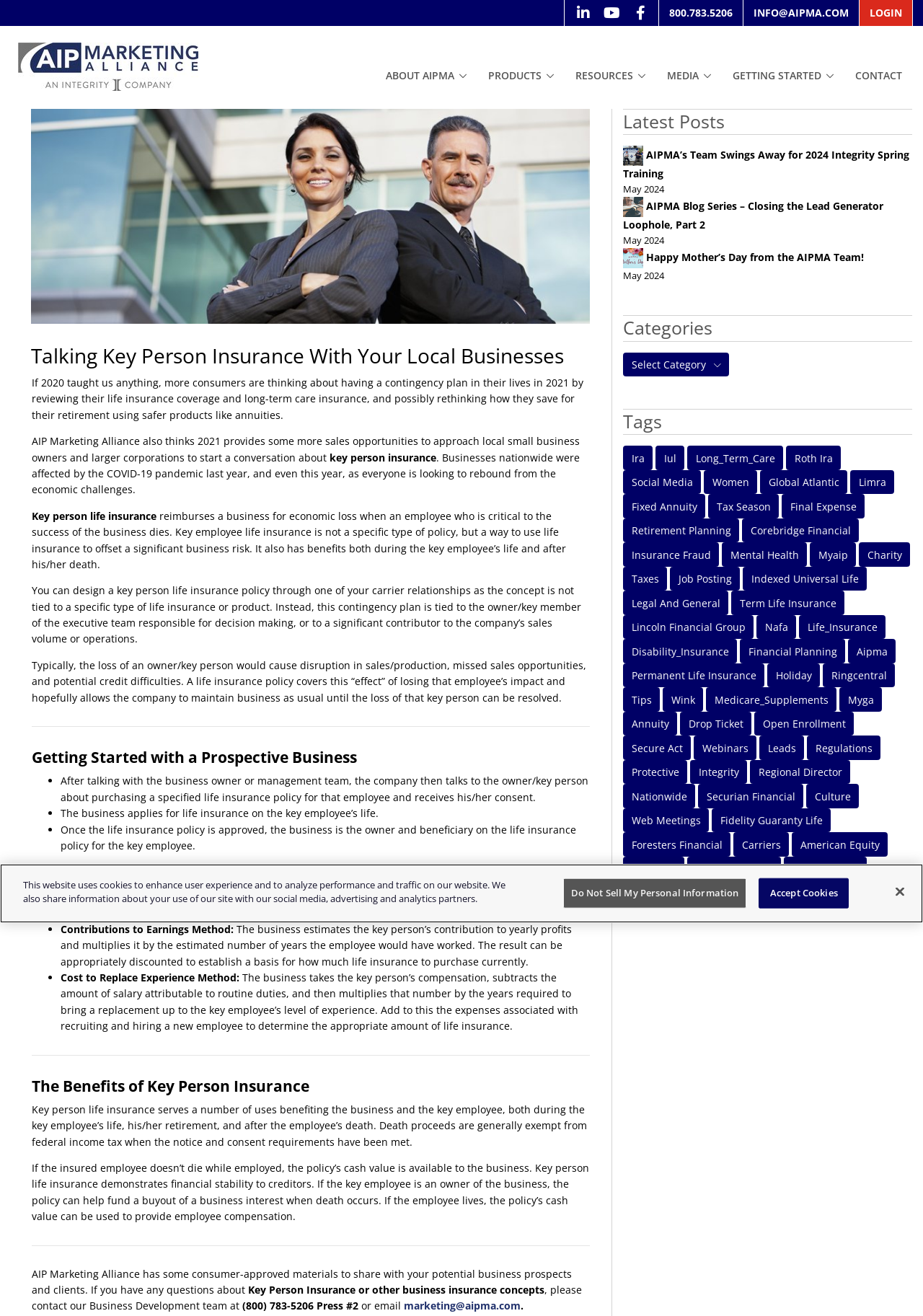Using the provided description: "alt="AIPMA Integrity Logo, 6-16-2022"", find the bounding box coordinates of the corresponding UI element. The output should be four float numbers between 0 and 1, in the format [left, top, right, bottom].

[0.0, 0.051, 0.215, 0.062]